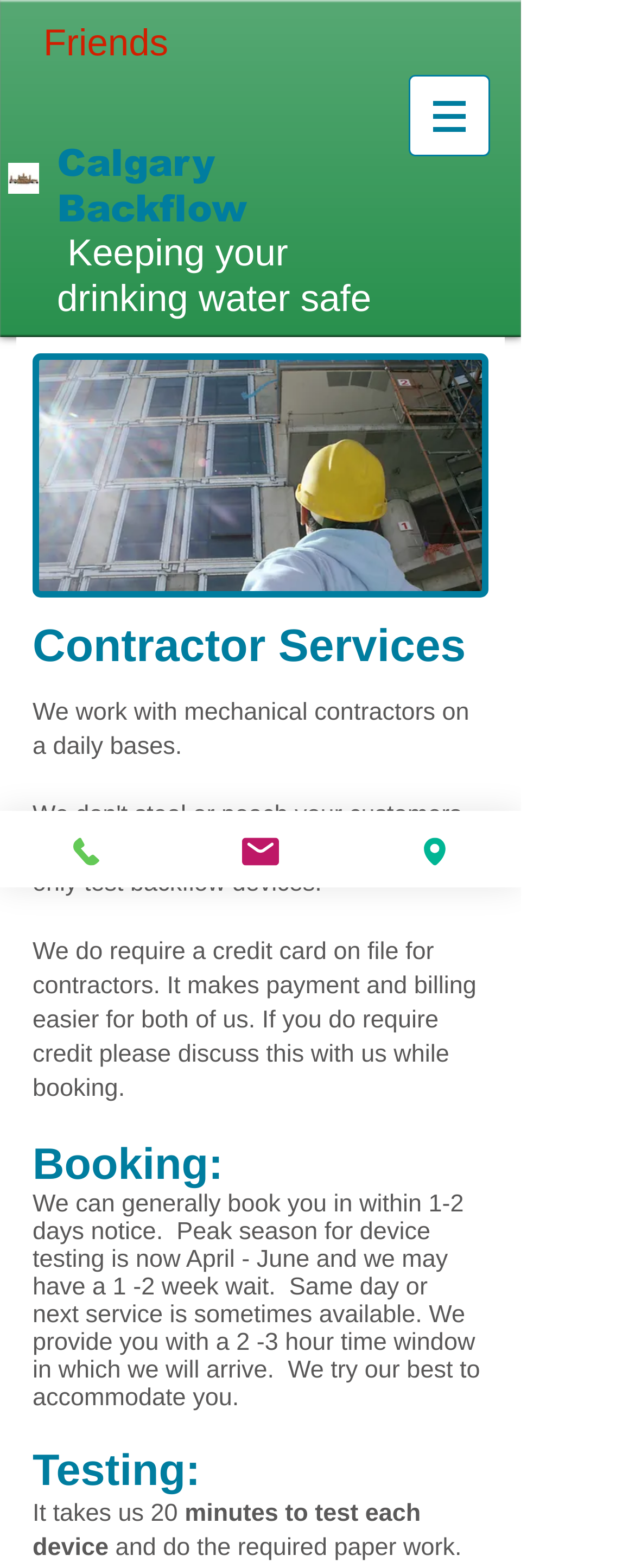Use a single word or phrase to answer the following:
What is required for contractors to work with this company?

Credit card on file